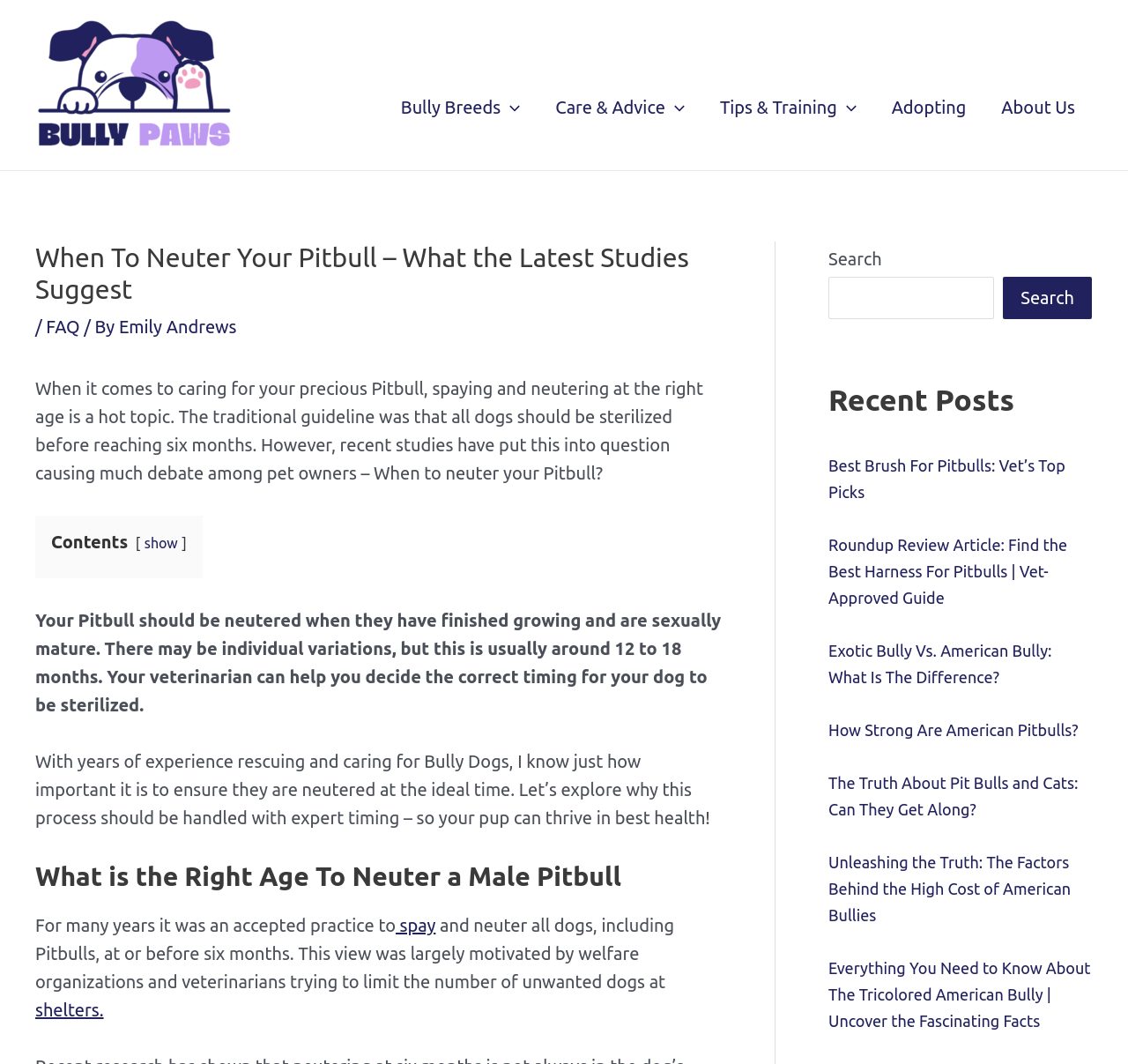Extract the main headline from the webpage and generate its text.

When To Neuter Your Pitbull – What the Latest Studies Suggest